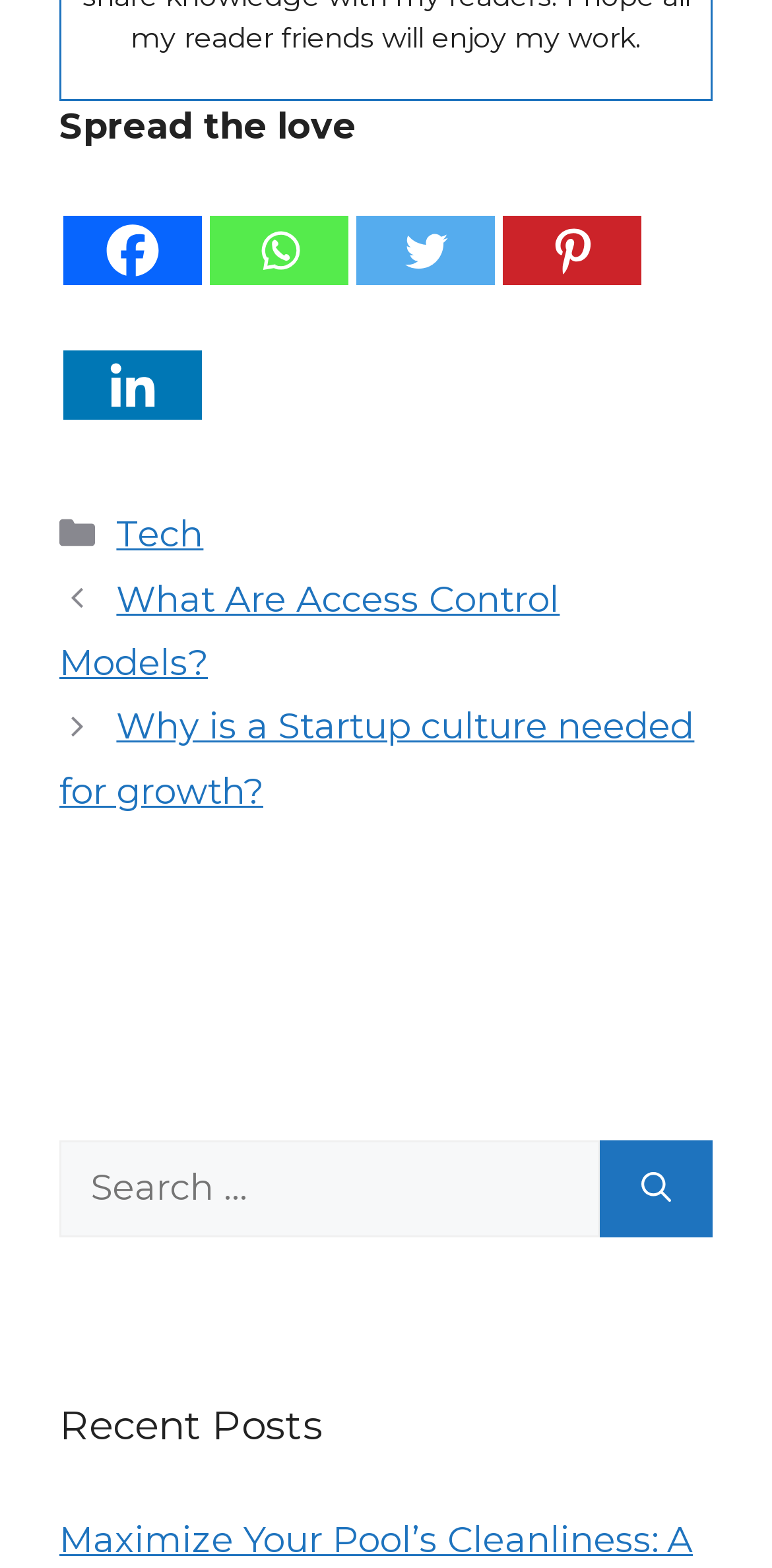Please specify the bounding box coordinates of the clickable region necessary for completing the following instruction: "Read the post about Access Control Models". The coordinates must consist of four float numbers between 0 and 1, i.e., [left, top, right, bottom].

[0.077, 0.368, 0.725, 0.437]